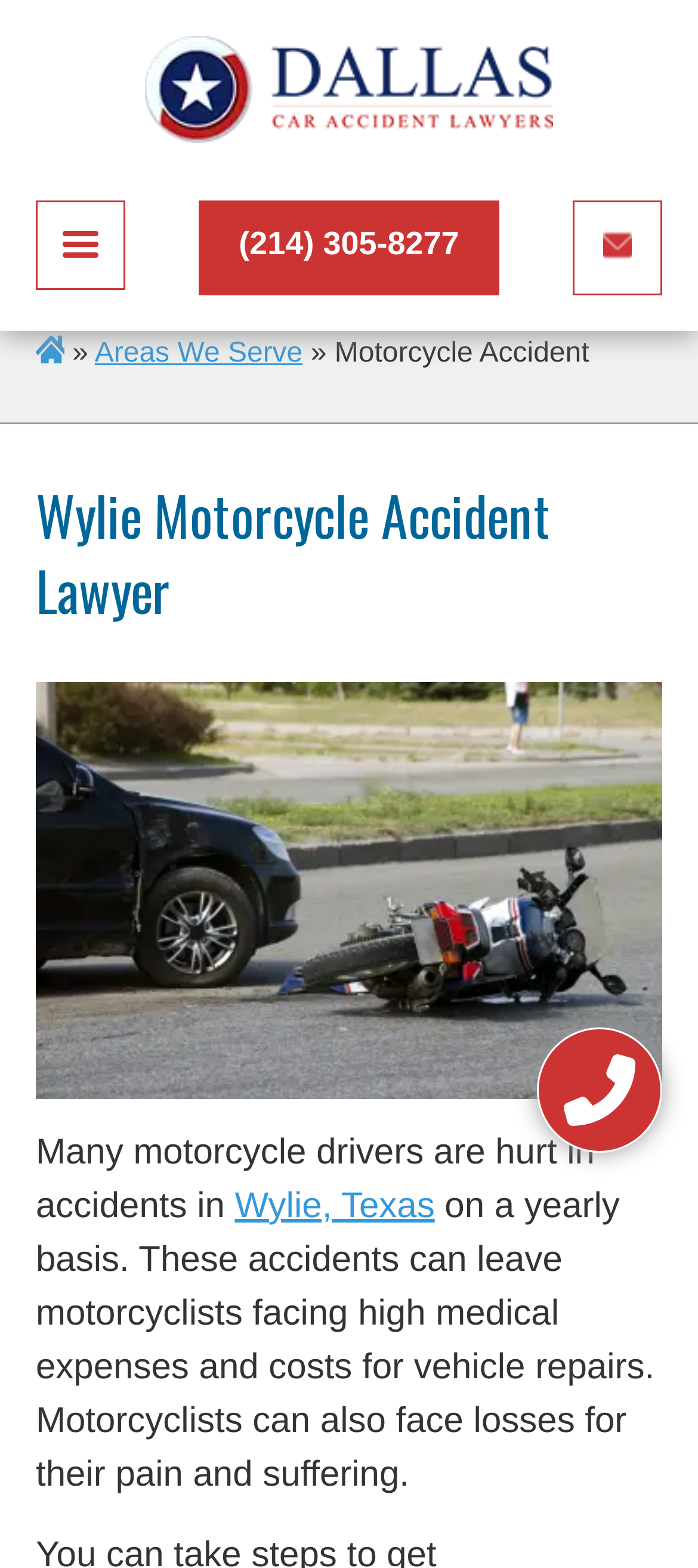Determine the bounding box coordinates of the region I should click to achieve the following instruction: "Click the 'FREE CASE REVIEW' link". Ensure the bounding box coordinates are four float numbers between 0 and 1, i.e., [left, top, right, bottom].

[0.09, 0.126, 0.91, 0.167]